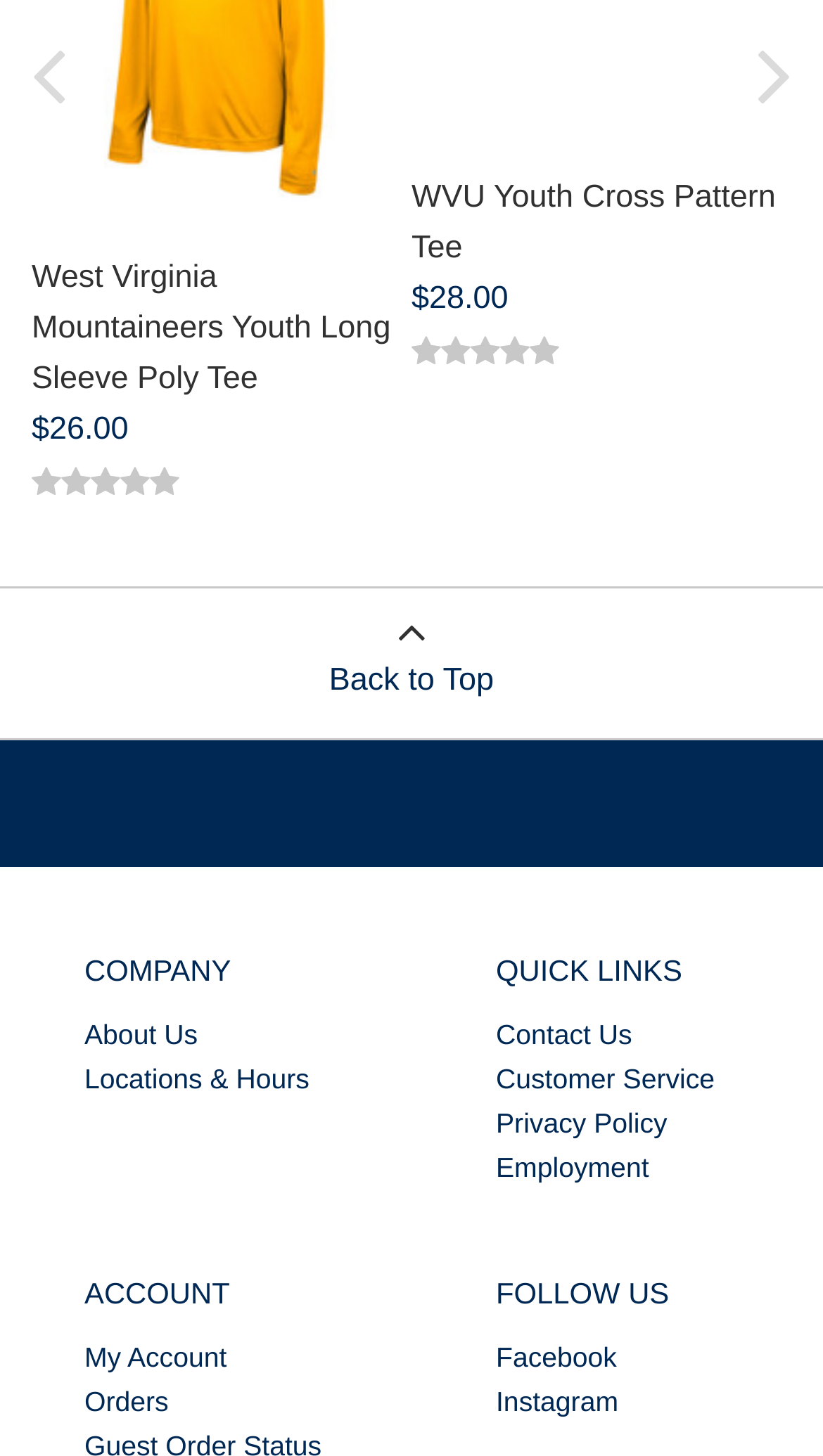Provide your answer to the question using just one word or phrase: What is the last link in the QUICK LINKS section?

Employment